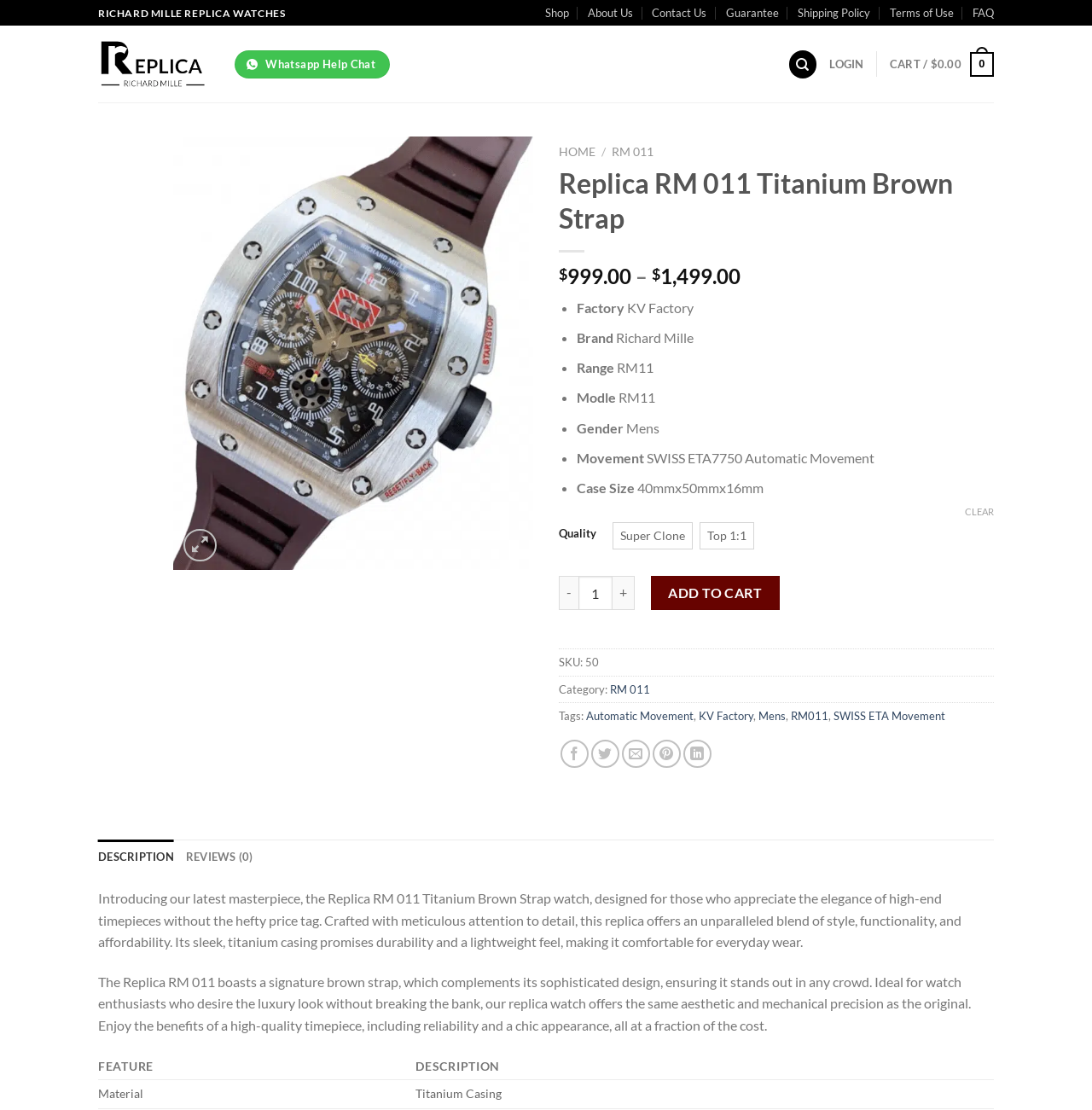Please specify the coordinates of the bounding box for the element that should be clicked to carry out this instruction: "Click on the 'ADD TO CART' button". The coordinates must be four float numbers between 0 and 1, formatted as [left, top, right, bottom].

[0.596, 0.519, 0.714, 0.55]